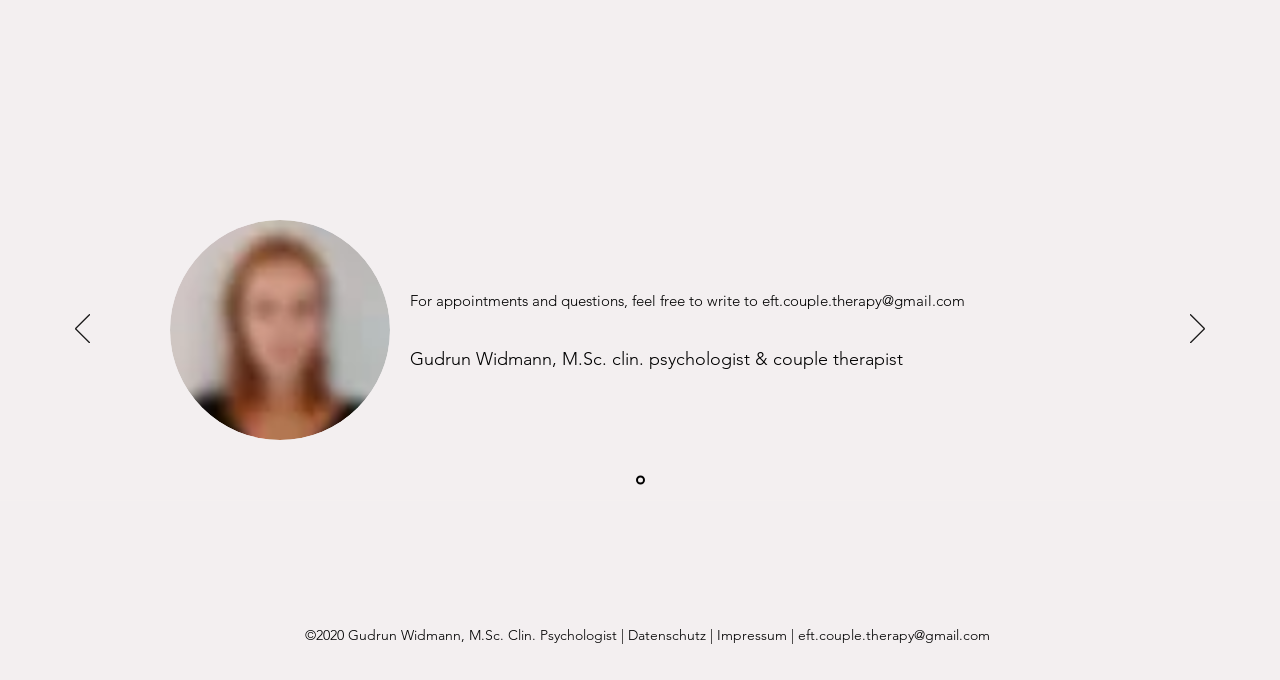Give a one-word or one-phrase response to the question: 
What is the year of the copyright?

2020